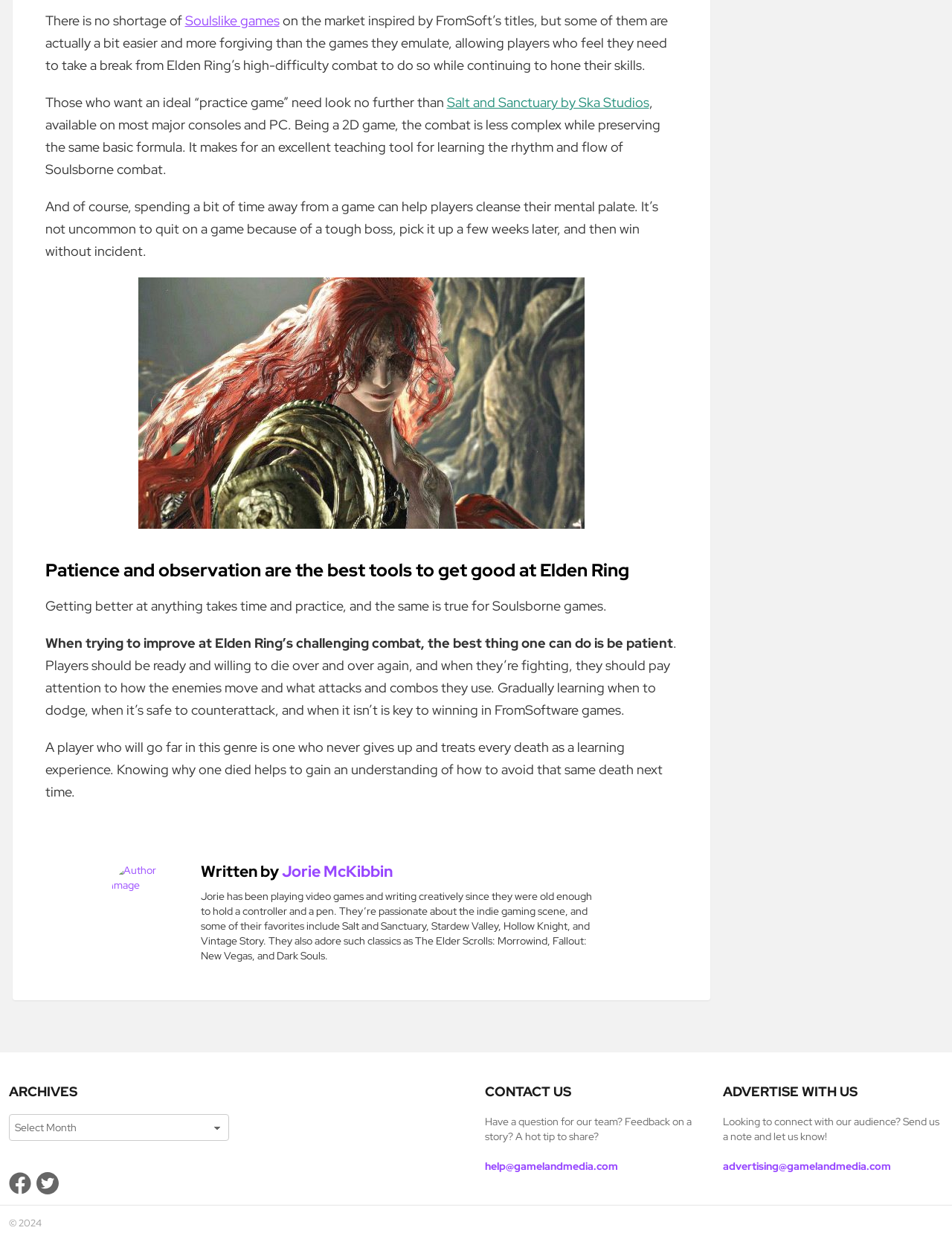Can you find the bounding box coordinates of the area I should click to execute the following instruction: "Read the article about patience and observation in Elden Ring"?

[0.047, 0.451, 0.711, 0.467]